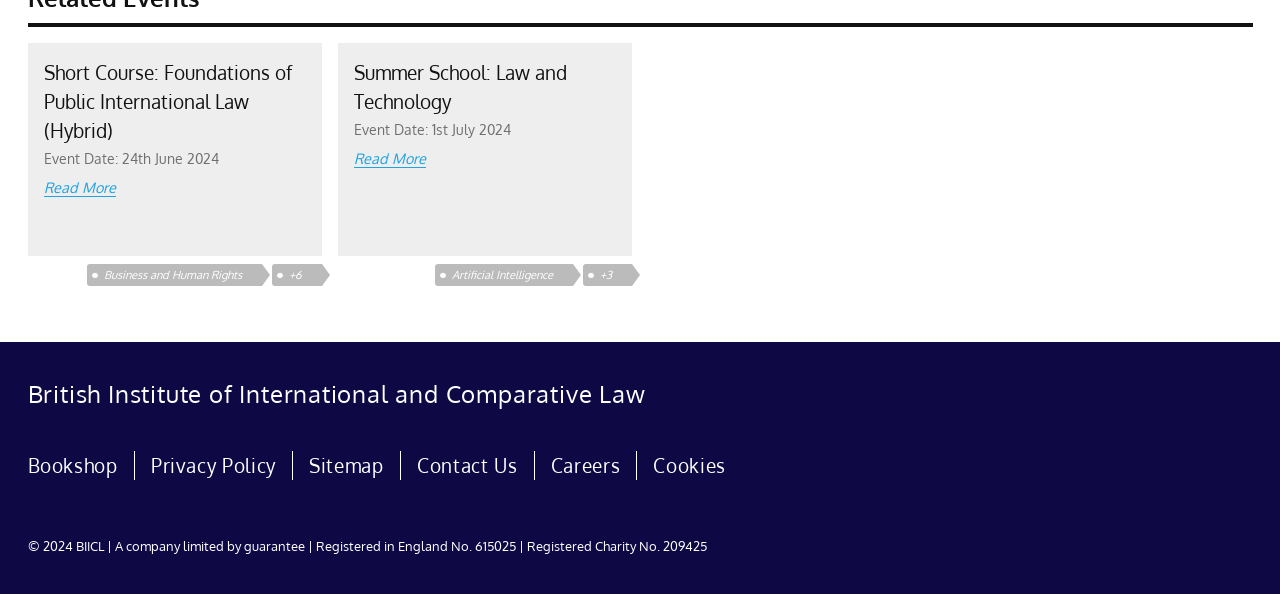Based on the element description Summer School: Law and Technology, identify the bounding box of the UI element in the given webpage screenshot. The coordinates should be in the format (top-left x, top-left y, bottom-right x, bottom-right y) and must be between 0 and 1.

[0.276, 0.102, 0.443, 0.192]